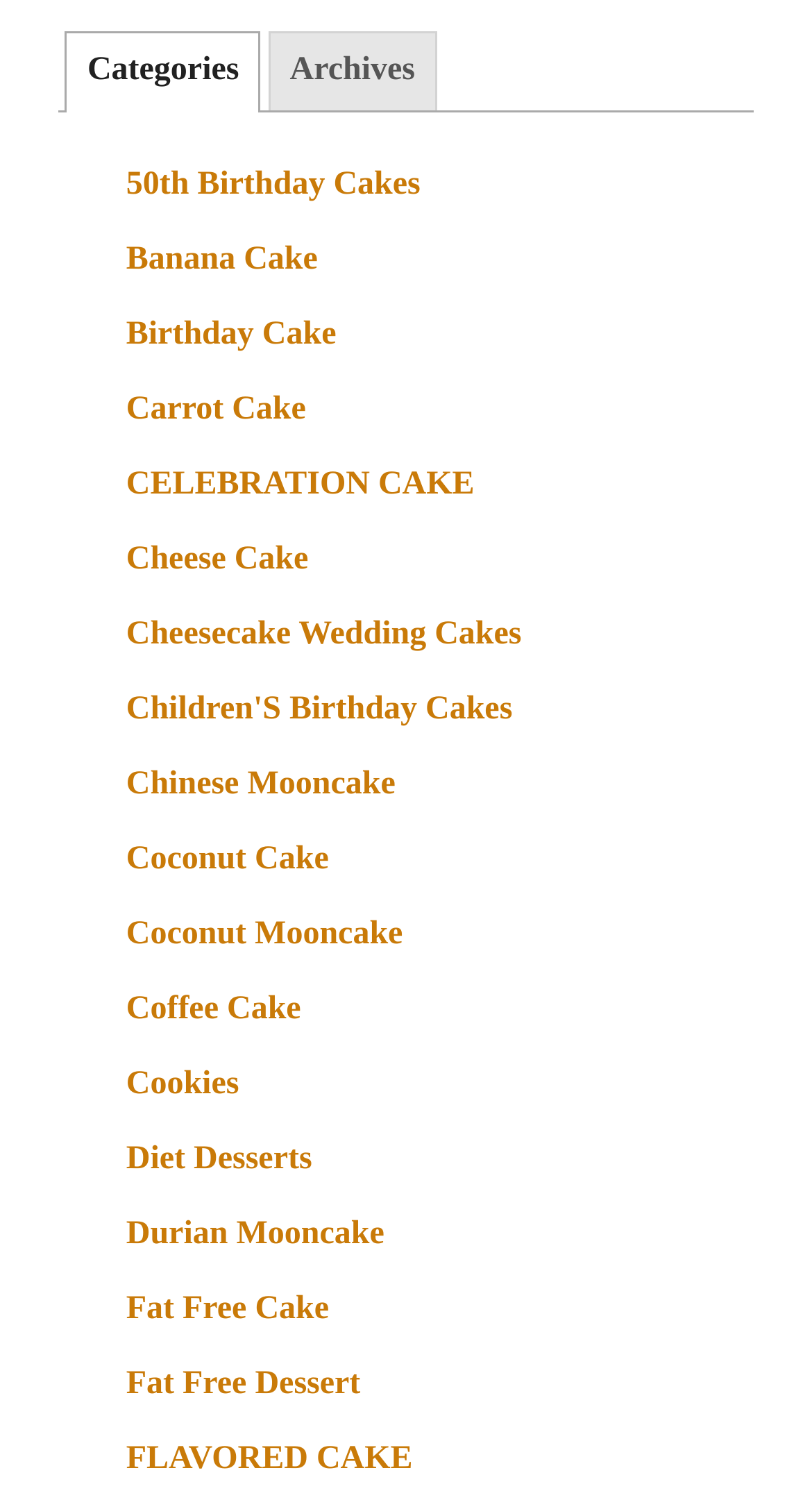Are the links arranged vertically or horizontally?
Answer the question with as much detail as possible.

To determine the arrangement of the links, we need to look at the bounding box coordinates of the link elements. The y1 and y2 coordinates of the link elements are increasing, which means the links are arranged vertically.